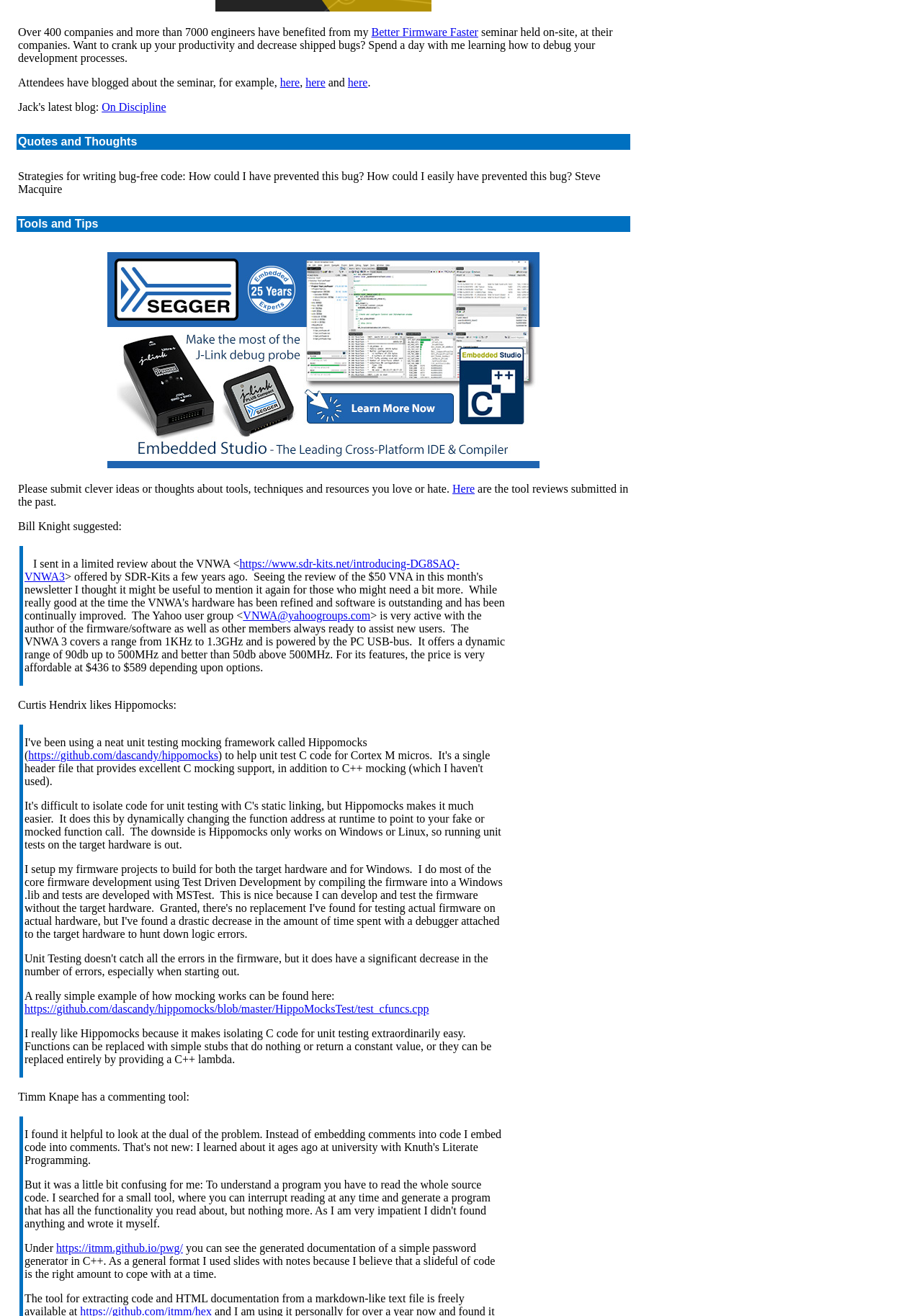Based on the provided description, "On Discipline", find the bounding box of the corresponding UI element in the screenshot.

[0.11, 0.077, 0.18, 0.086]